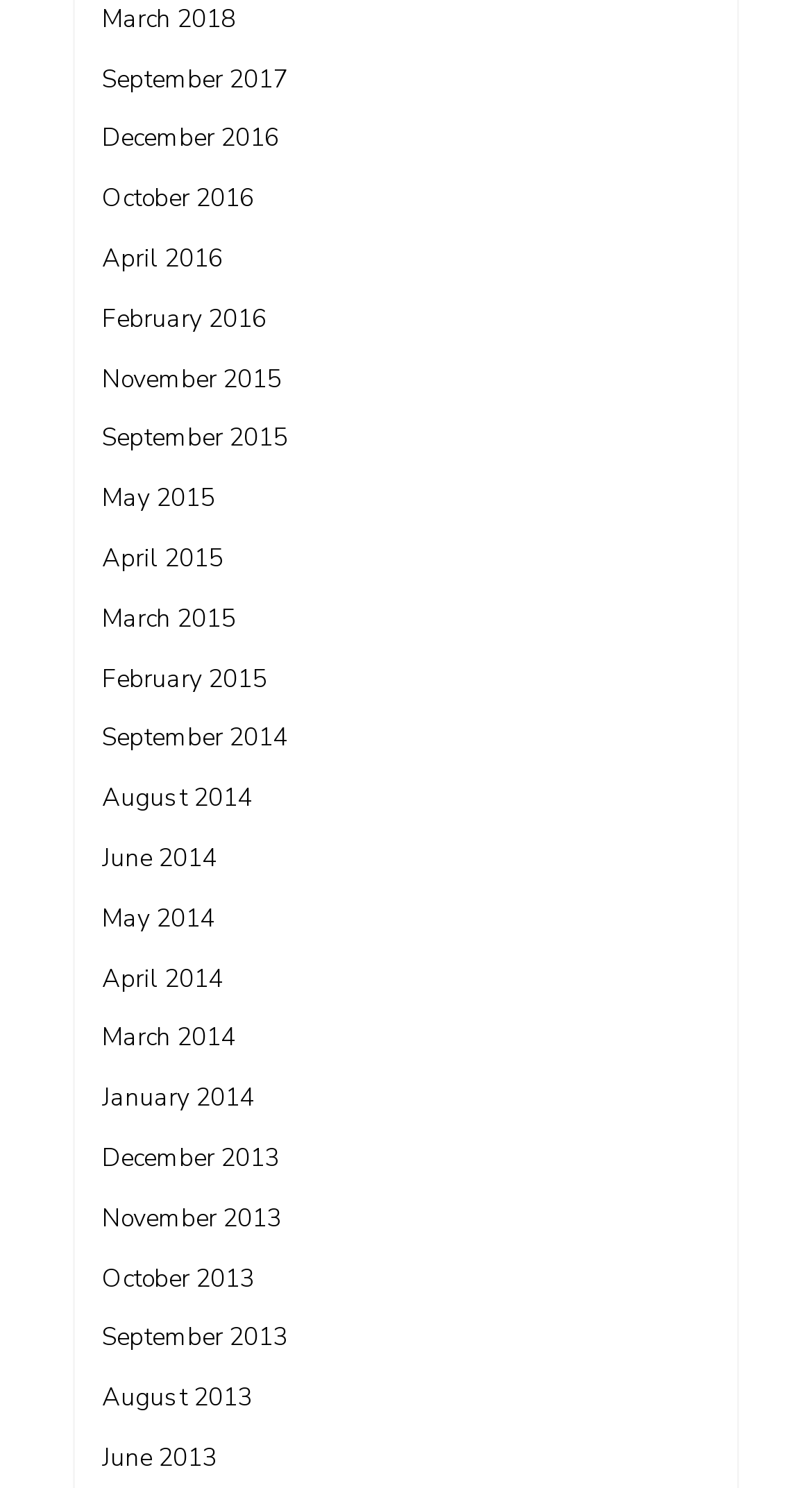How many links are on the webpage?
Can you give a detailed and elaborate answer to the question?

I counted the number of links on the webpage and found that there are 26 links in total, each with a different date.